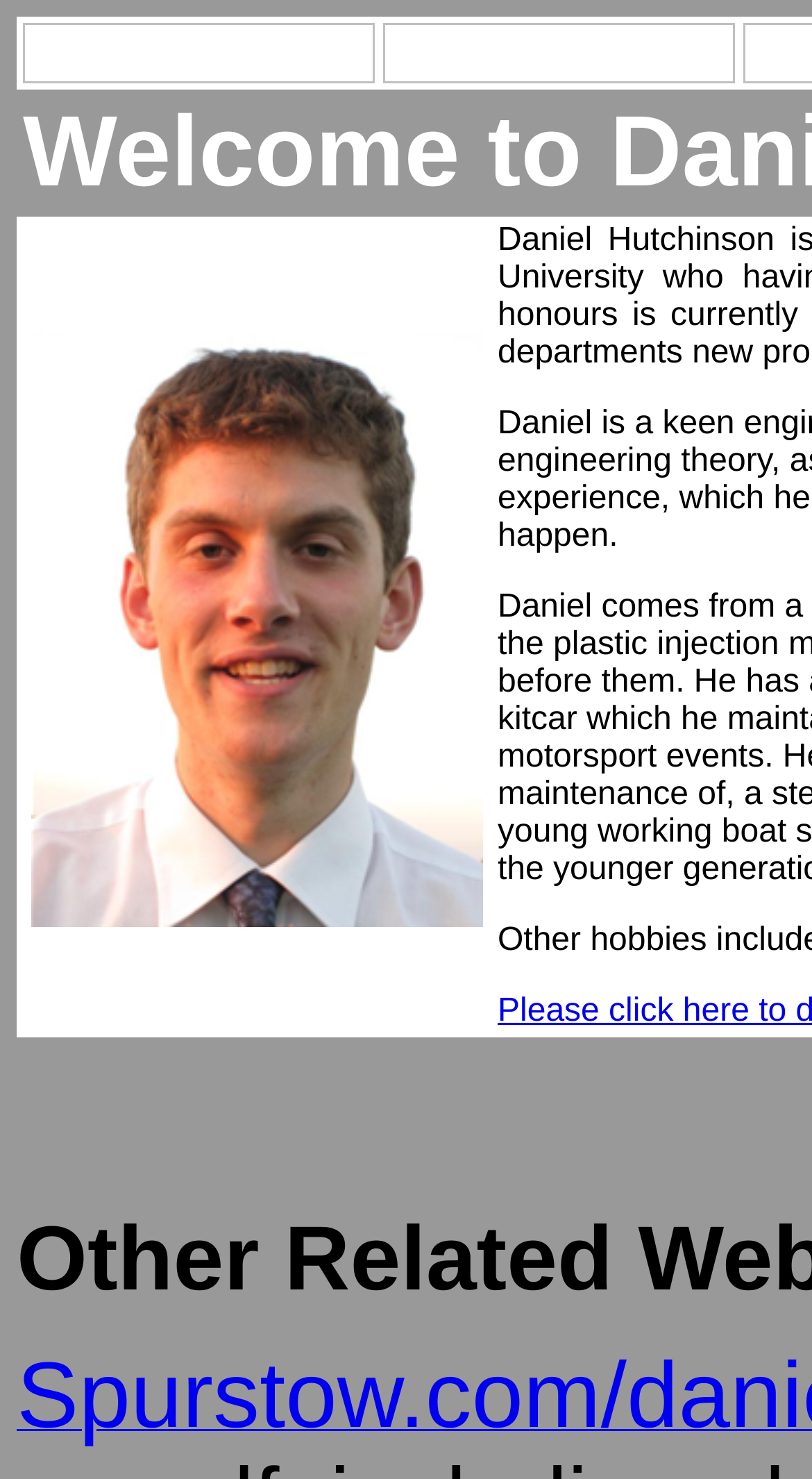How many links are on the webpage?
From the image, provide a succinct answer in one word or a short phrase.

2